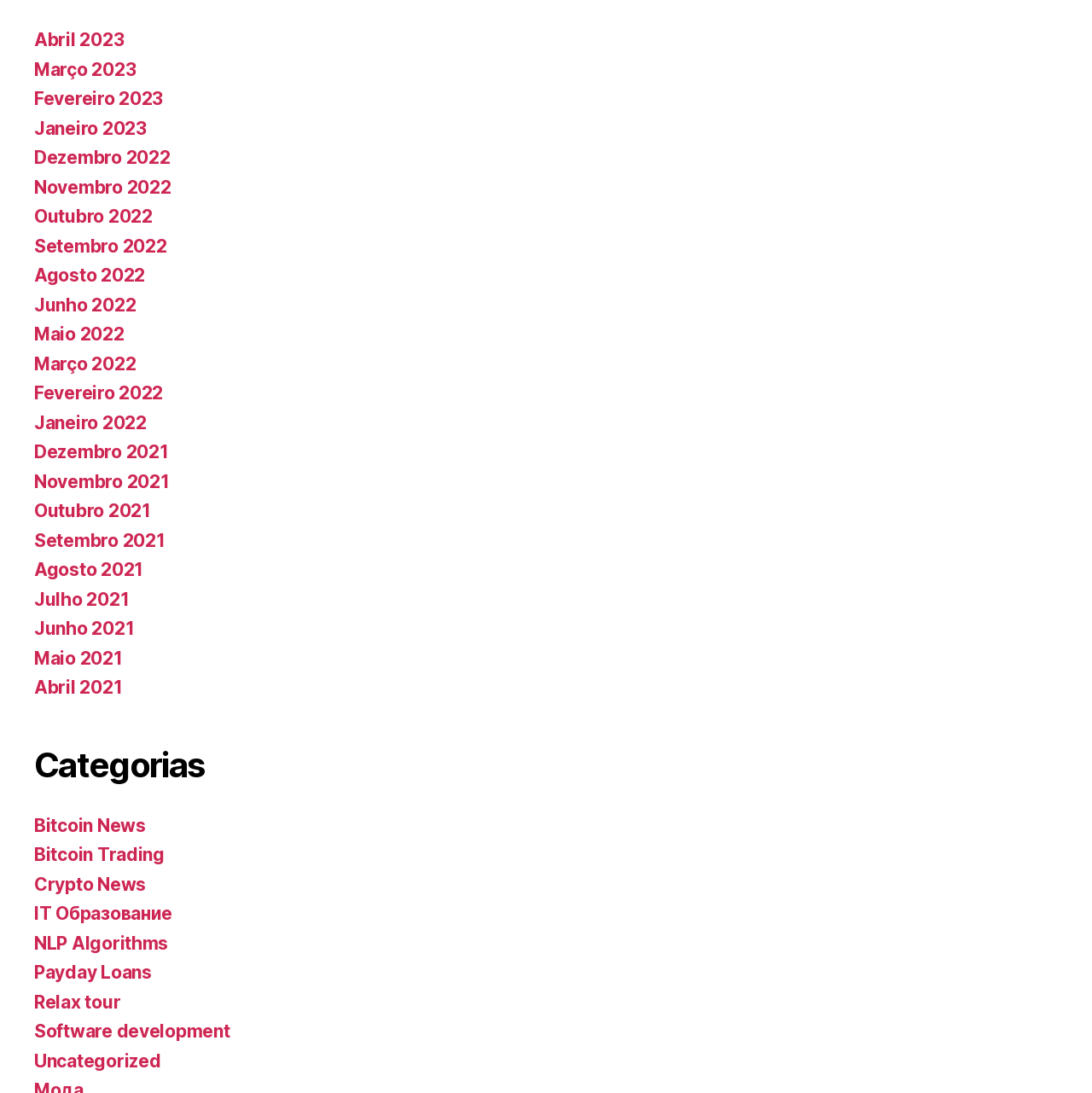Pinpoint the bounding box coordinates for the area that should be clicked to perform the following instruction: "Explore Software development".

[0.031, 0.95, 0.211, 0.969]